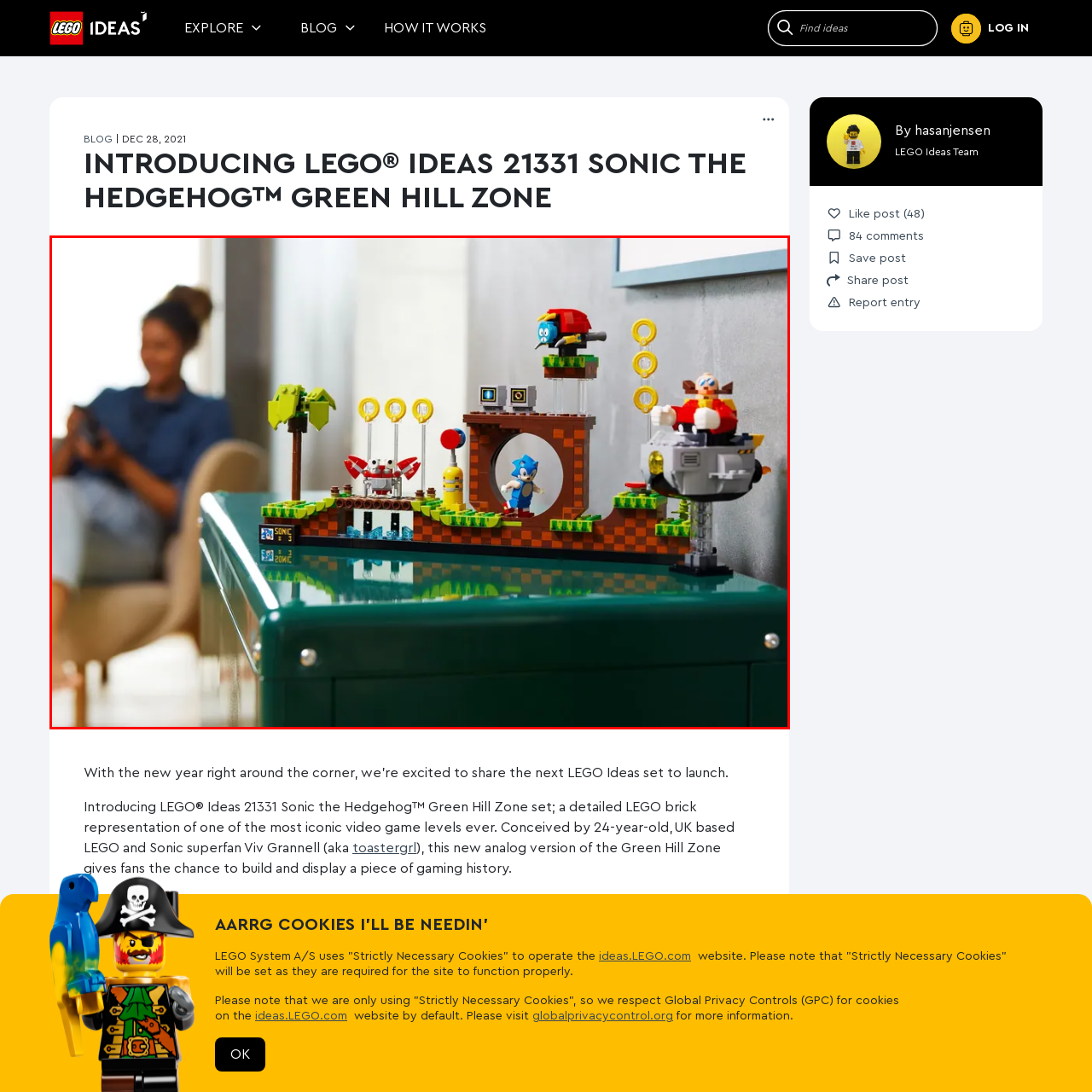Please examine the image highlighted by the red rectangle and provide a comprehensive answer to the following question based on the visual information present:
What is the color of the table?

The table is green, as described in the caption, which states that the scene is set against a backdrop of a softly blurred figure, casually holding a gaming controller, on a sleek green table.